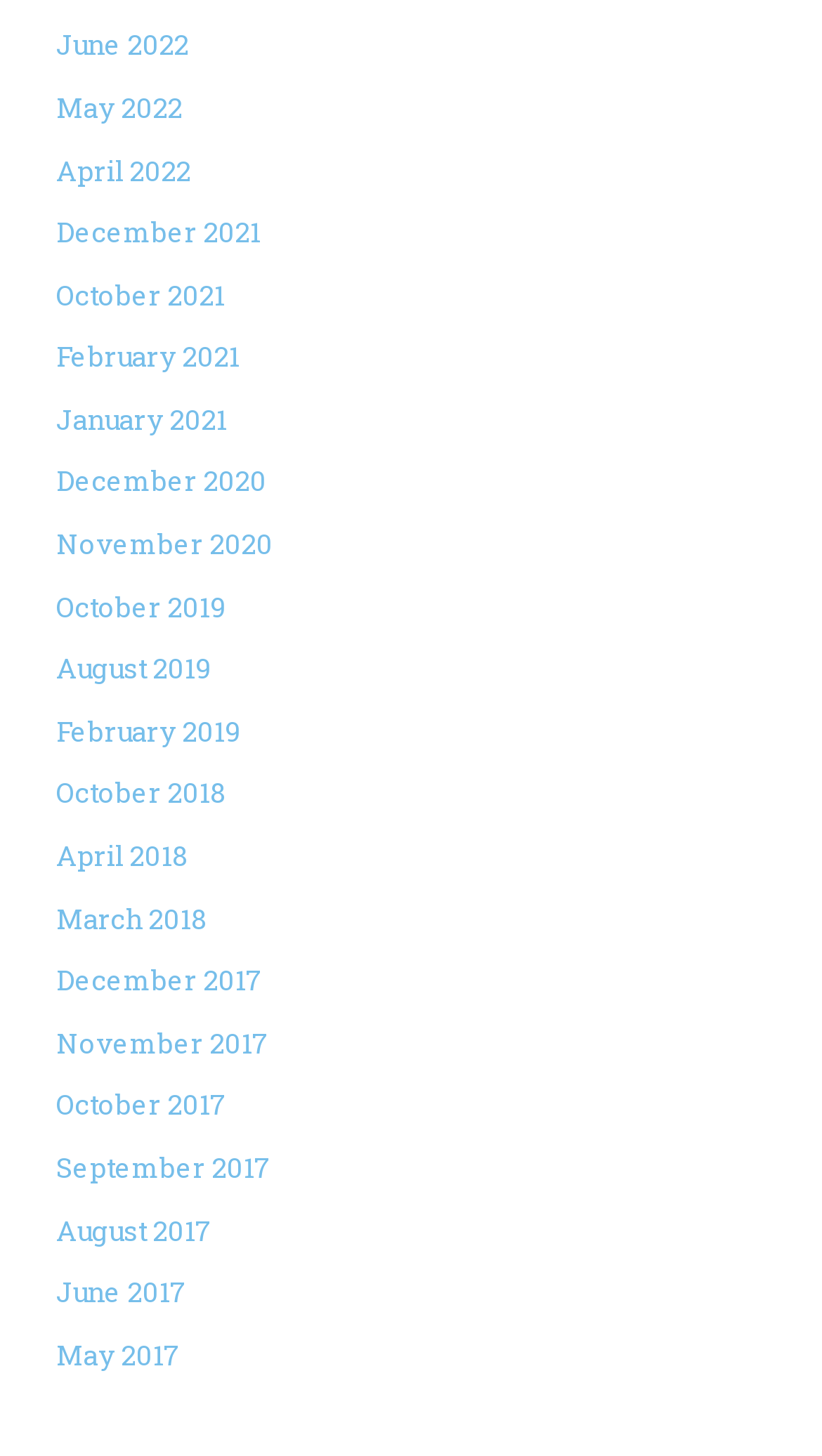Please give a succinct answer using a single word or phrase:
What is the earliest month listed?

May 2017